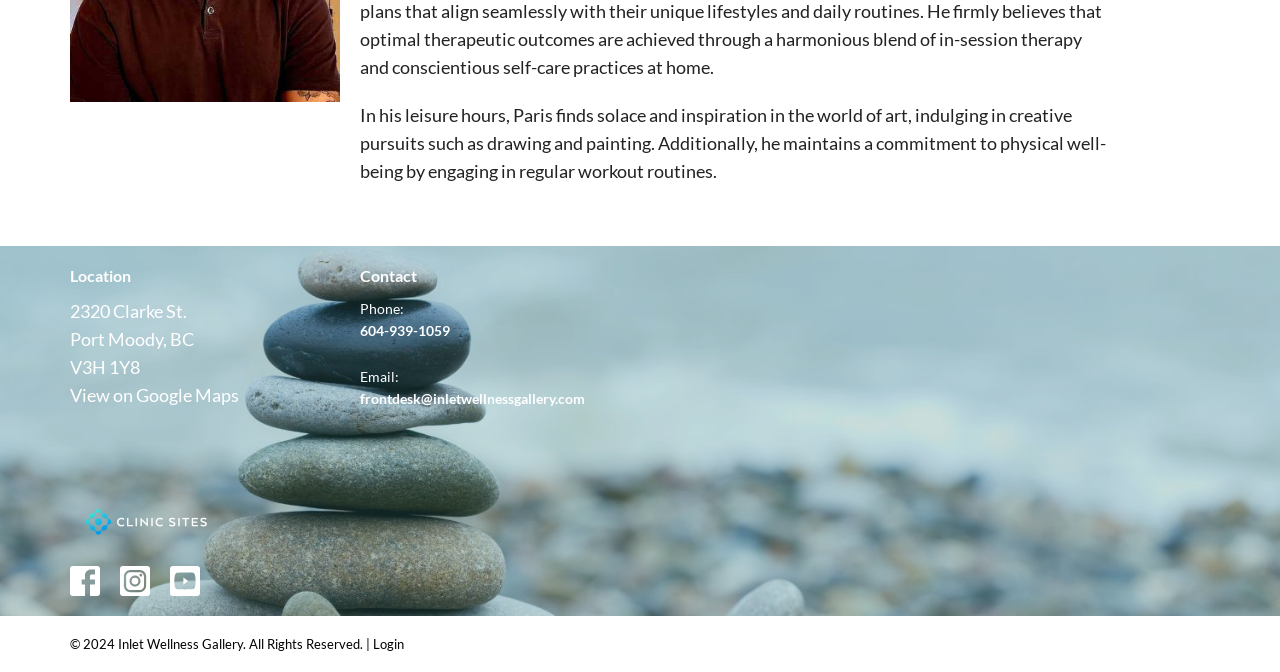Identify the bounding box coordinates of the clickable region necessary to fulfill the following instruction: "View location on map". The bounding box coordinates should be four float numbers between 0 and 1, i.e., [left, top, right, bottom].

[0.055, 0.571, 0.187, 0.604]